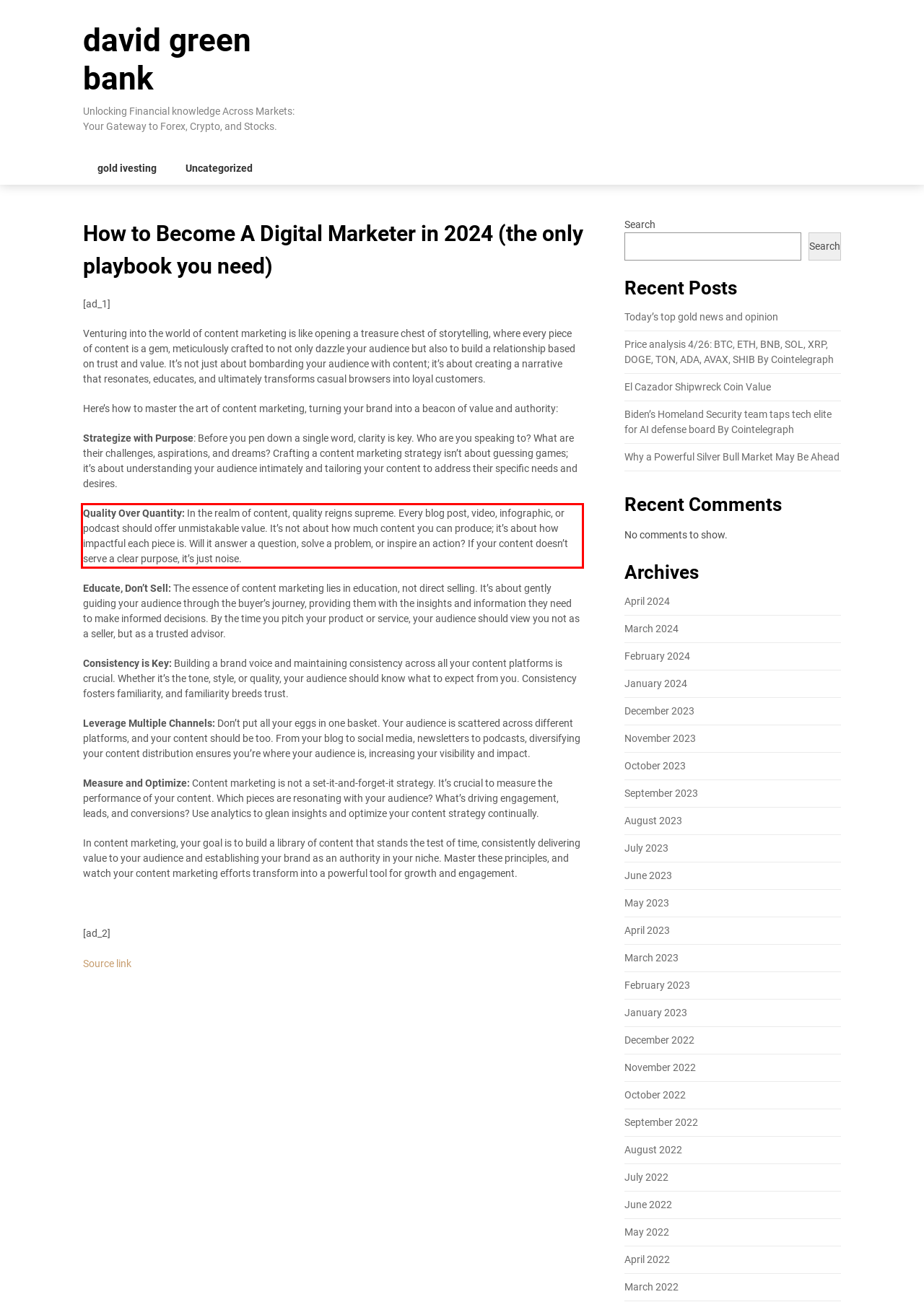Using OCR, extract the text content found within the red bounding box in the given webpage screenshot.

Quality Over Quantity: In the realm of content, quality reigns supreme. Every blog post, video, infographic, or podcast should offer unmistakable value. It’s not about how much content you can produce; it’s about how impactful each piece is. Will it answer a question, solve a problem, or inspire an action? If your content doesn’t serve a clear purpose, it’s just noise.